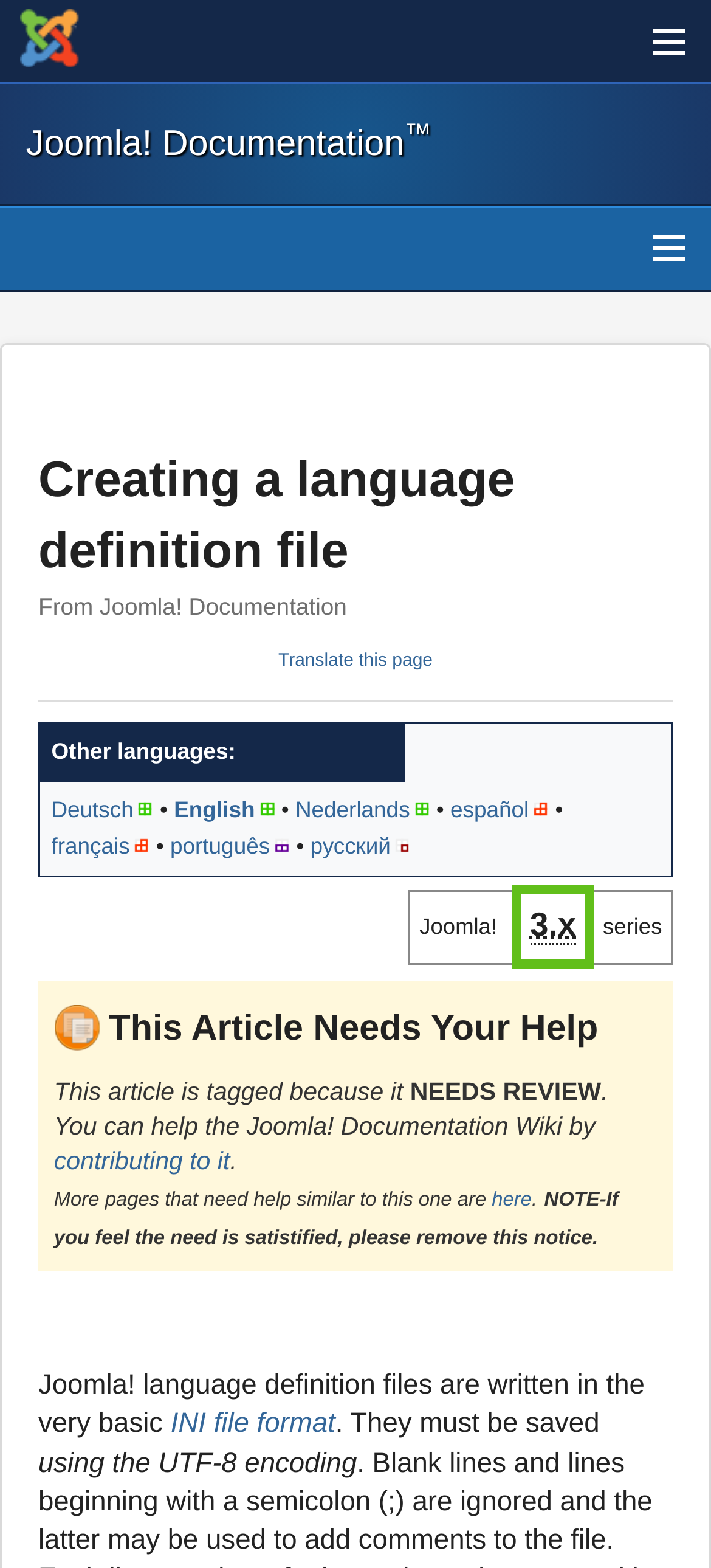Kindly determine the bounding box coordinates for the area that needs to be clicked to execute this instruction: "Learn".

[0.0, 0.185, 1.0, 0.237]